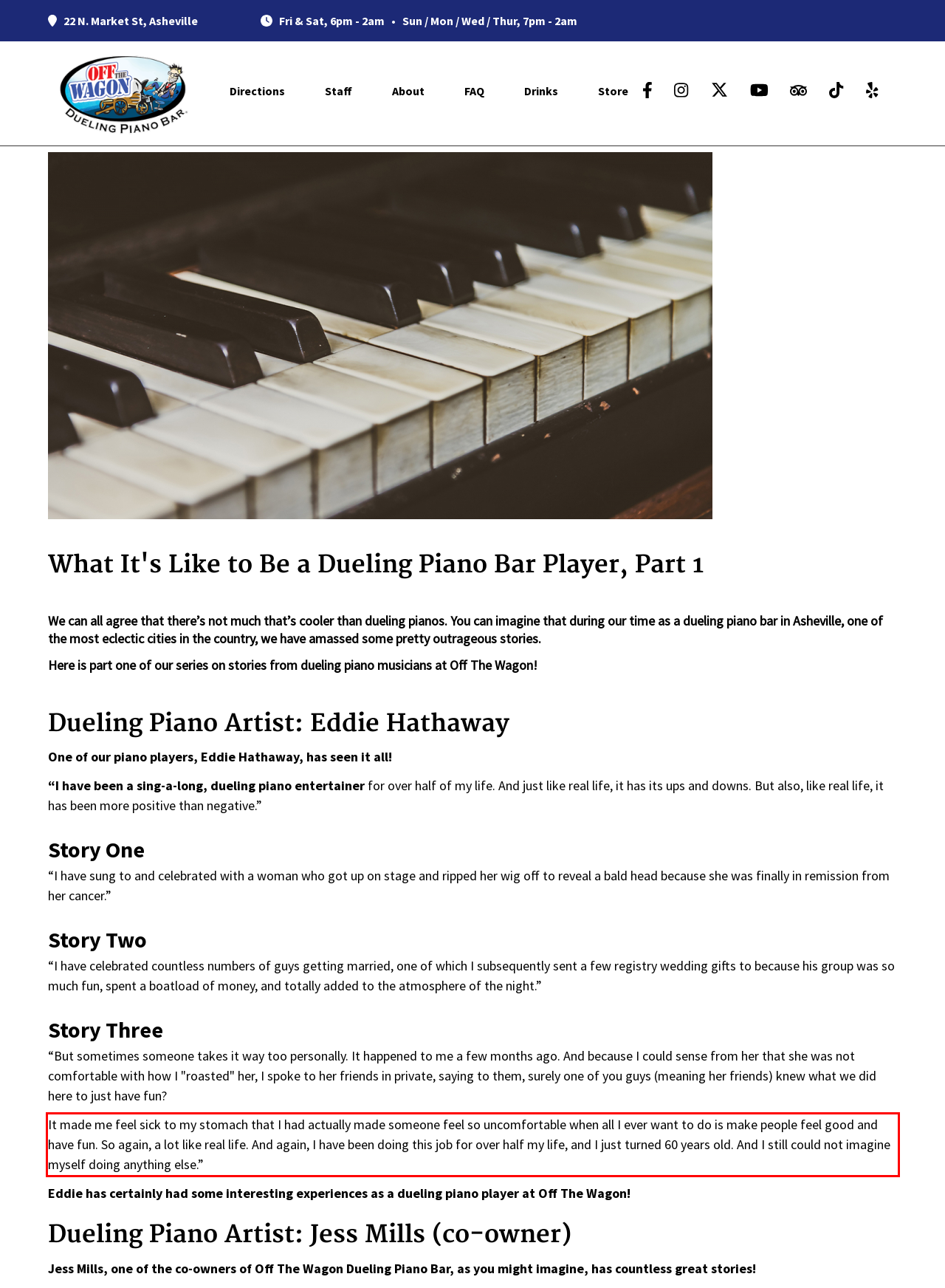You are given a screenshot with a red rectangle. Identify and extract the text within this red bounding box using OCR.

It made me feel sick to my stomach that I had actually made someone feel so uncomfortable when all I ever want to do is make people feel good and have fun. So again, a lot like real life. And again, I have been doing this job for over half my life, and I just turned 60 years old. And I still could not imagine myself doing anything else.”